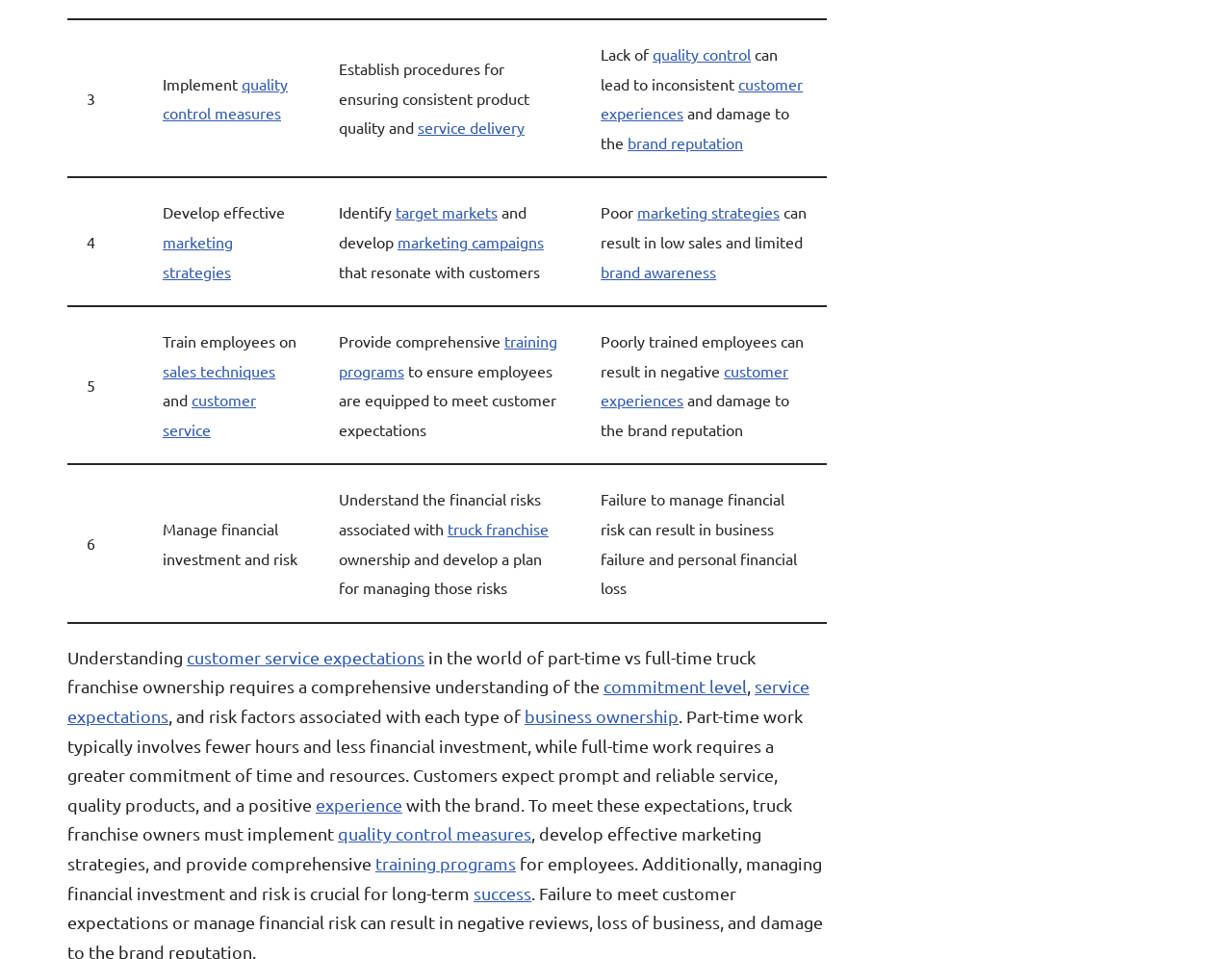Find the bounding box coordinates of the UI element according to this description: "quality control measures".

[0.274, 0.859, 0.431, 0.88]